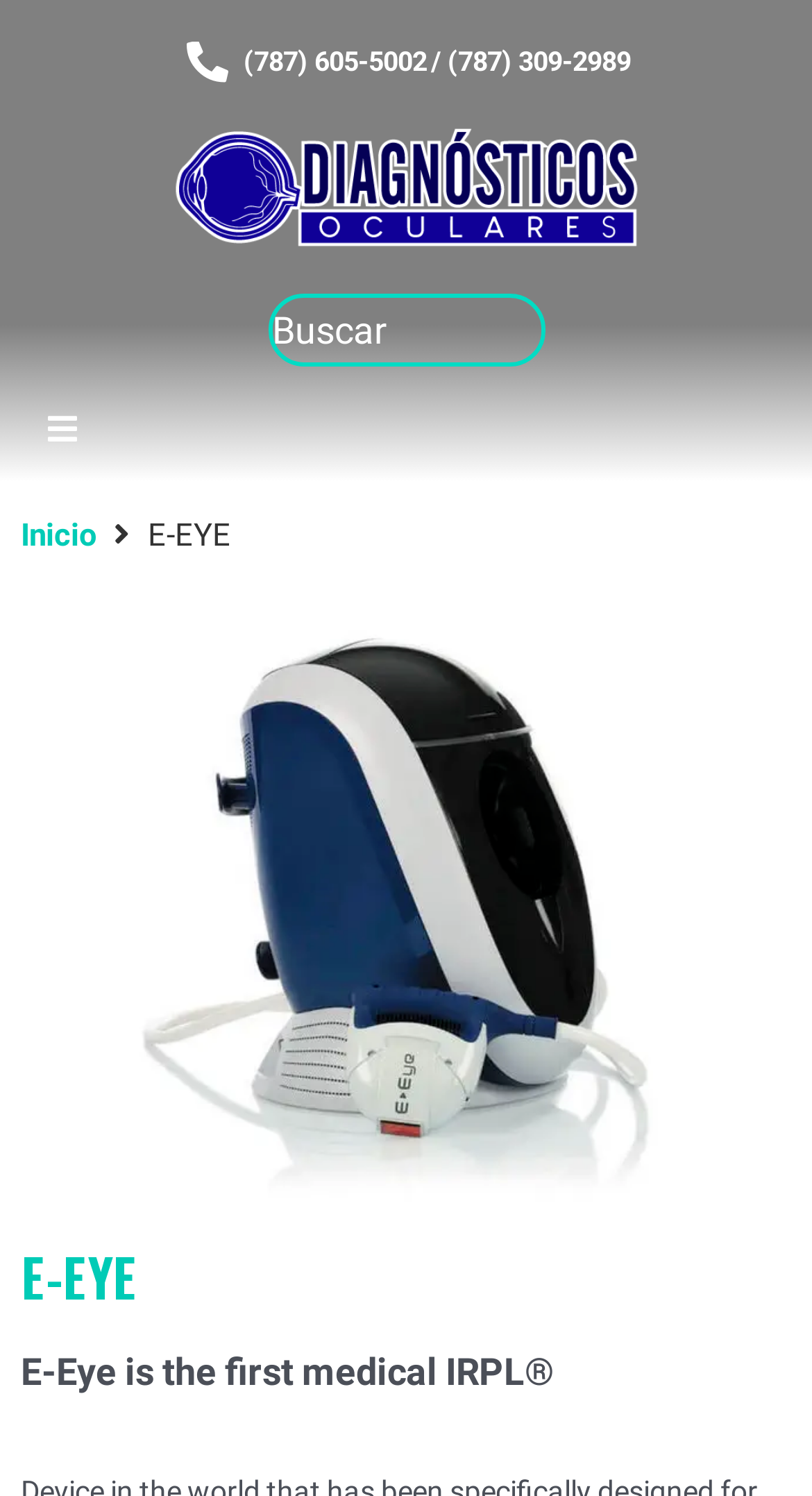What is the condition treated by E-Eye?
Refer to the screenshot and respond with a concise word or phrase.

Dry eye due to Meibomian glands dysfunction